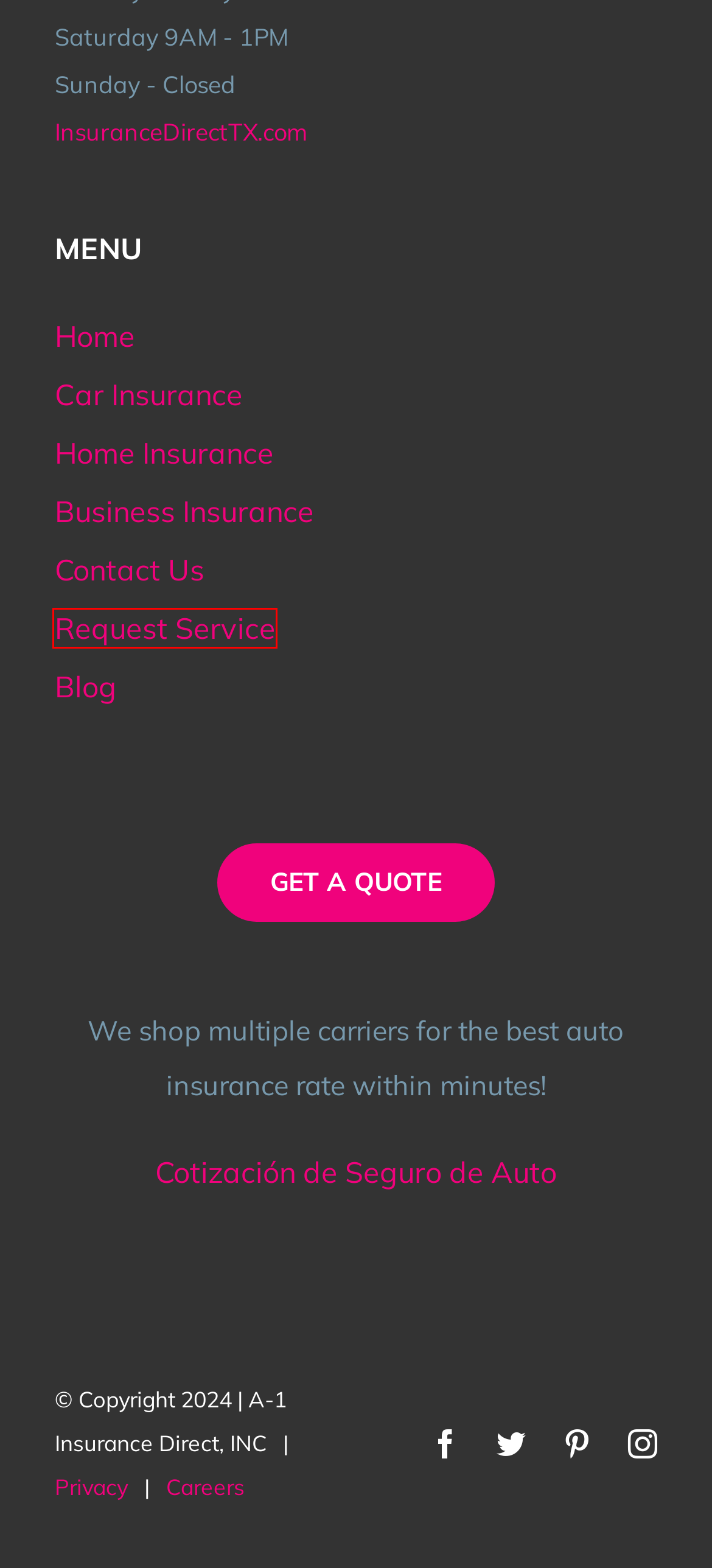View the screenshot of the webpage containing a red bounding box around a UI element. Select the most fitting webpage description for the new page shown after the element in the red bounding box is clicked. Here are the candidates:
A. Now Hiring. Careers at Insurance Direct
B. Best Cheap Car Insurance Blog | A1InsuranceDirect.com
C. Quote Auto Insurance, Homeowners & Business Rates in Texas
D. Privacy Policy / Terms and Conditions - A-1 Insurance Direct
E. Request Insurance Service
F. Home Insurance Quotes. Compare Best Rates | Insurance Direct
G. Compare Cheap Car Insurance Quotes in Florida | A1 Insurance Direct
H. Seguro de automóvil en Florida, Texas y Tennessee

E